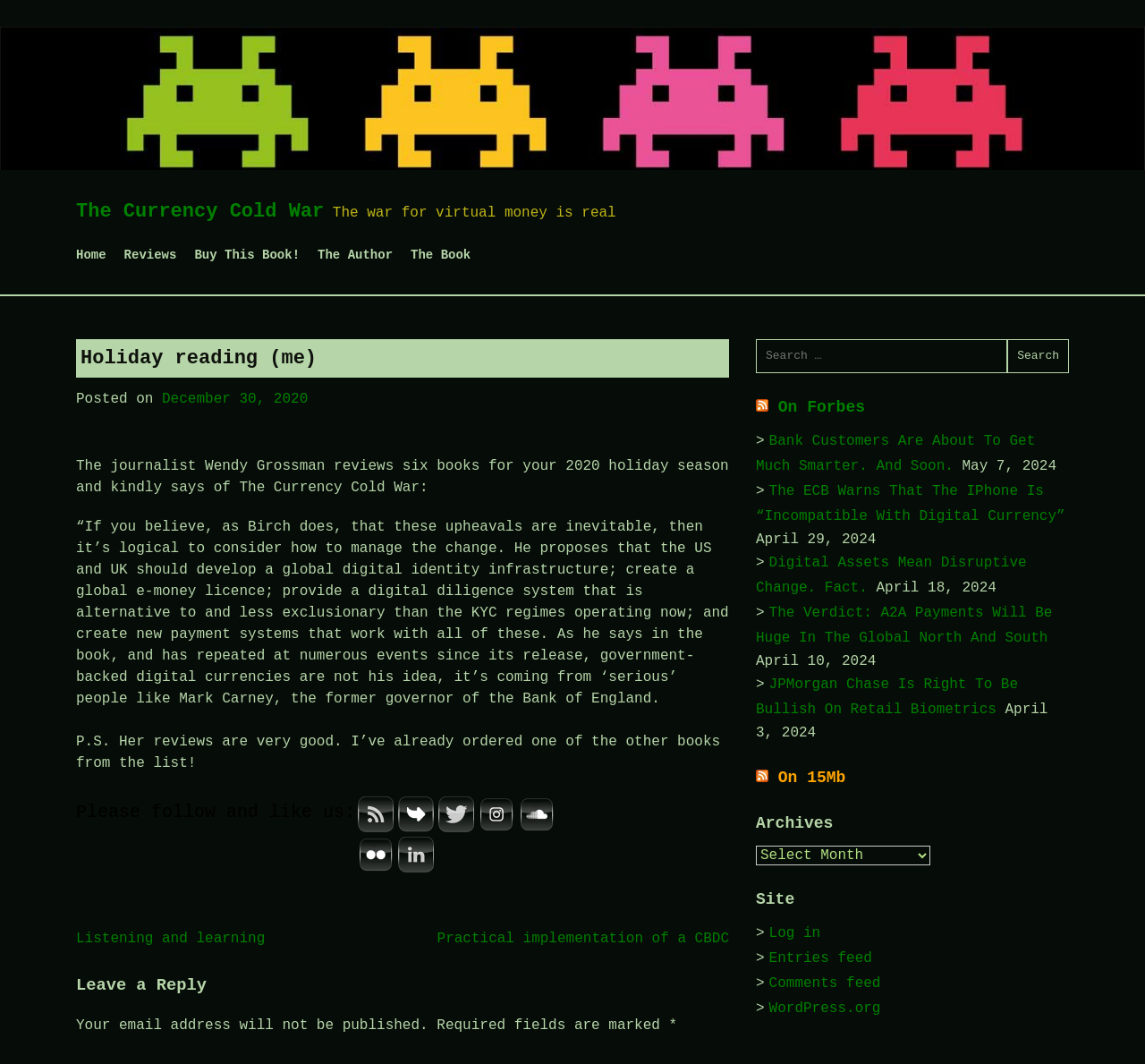Find the bounding box coordinates corresponding to the UI element with the description: "WordPress.org". The coordinates should be formatted as [left, top, right, bottom], with values as floats between 0 and 1.

[0.672, 0.94, 0.769, 0.955]